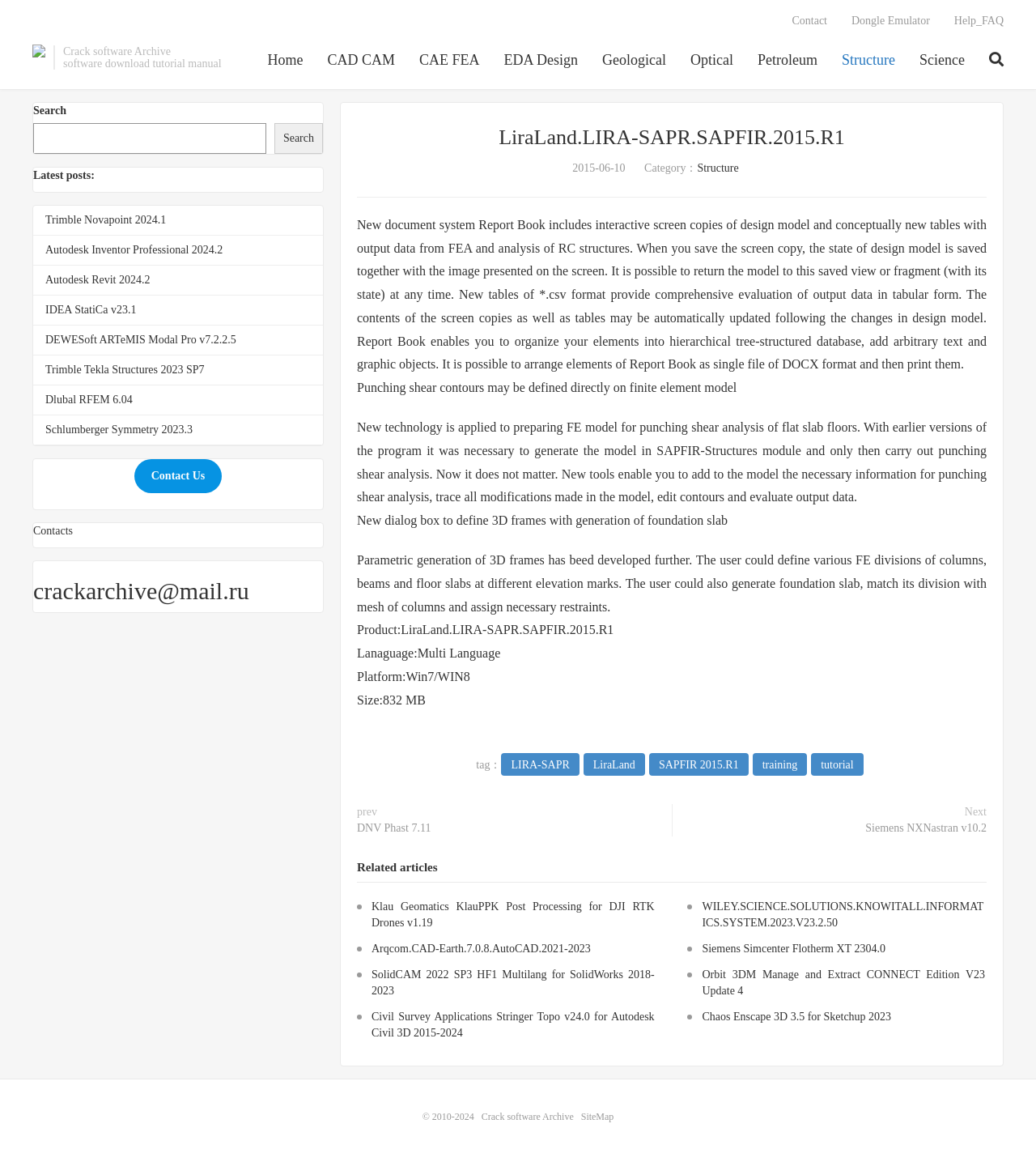Show me the bounding box coordinates of the clickable region to achieve the task as per the instruction: "Click on the 'Home' link".

[0.258, 0.038, 0.293, 0.066]